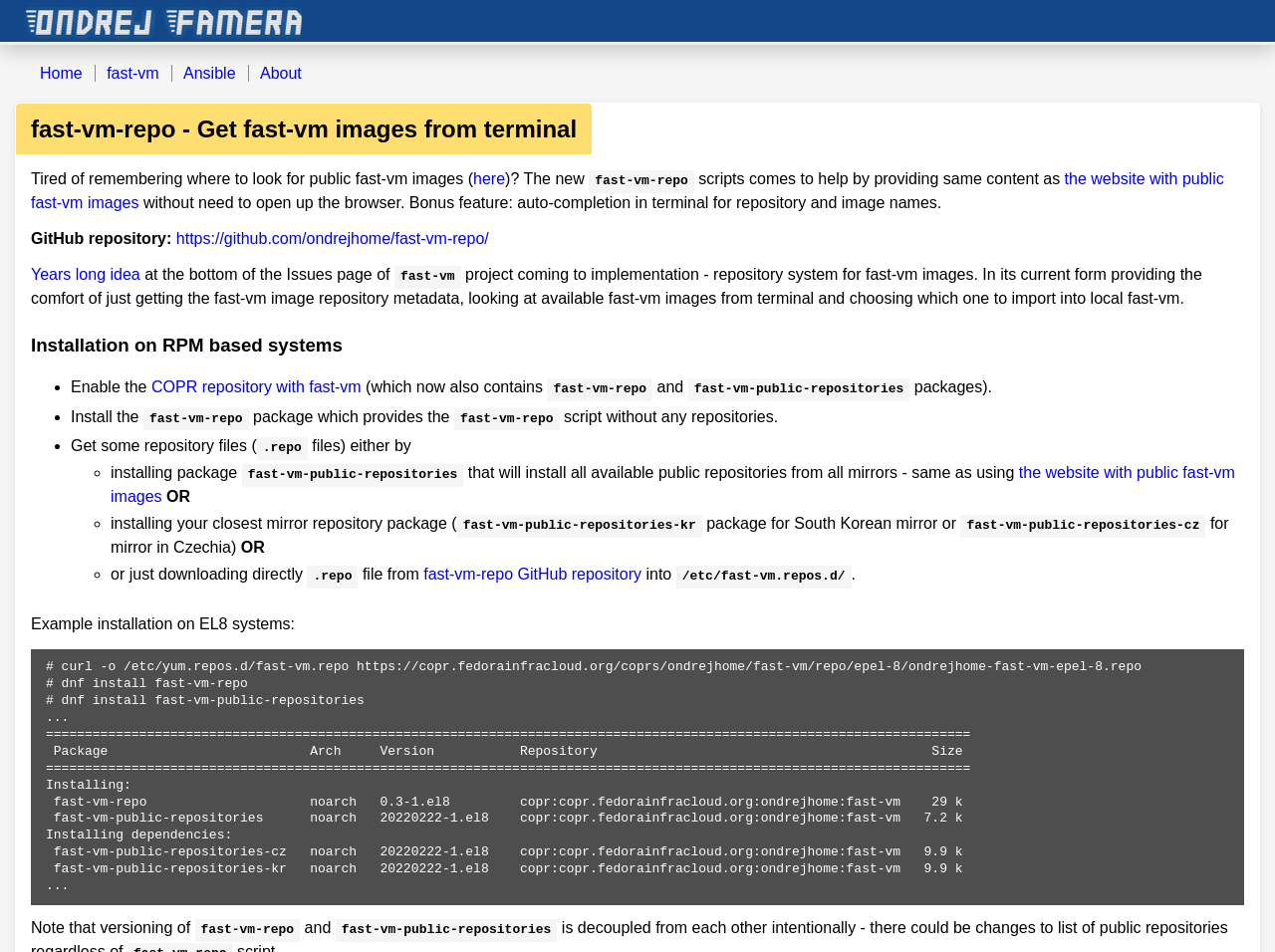Locate the bounding box coordinates of the element you need to click to accomplish the task described by this instruction: "Click the 'here' link".

[0.371, 0.179, 0.396, 0.197]